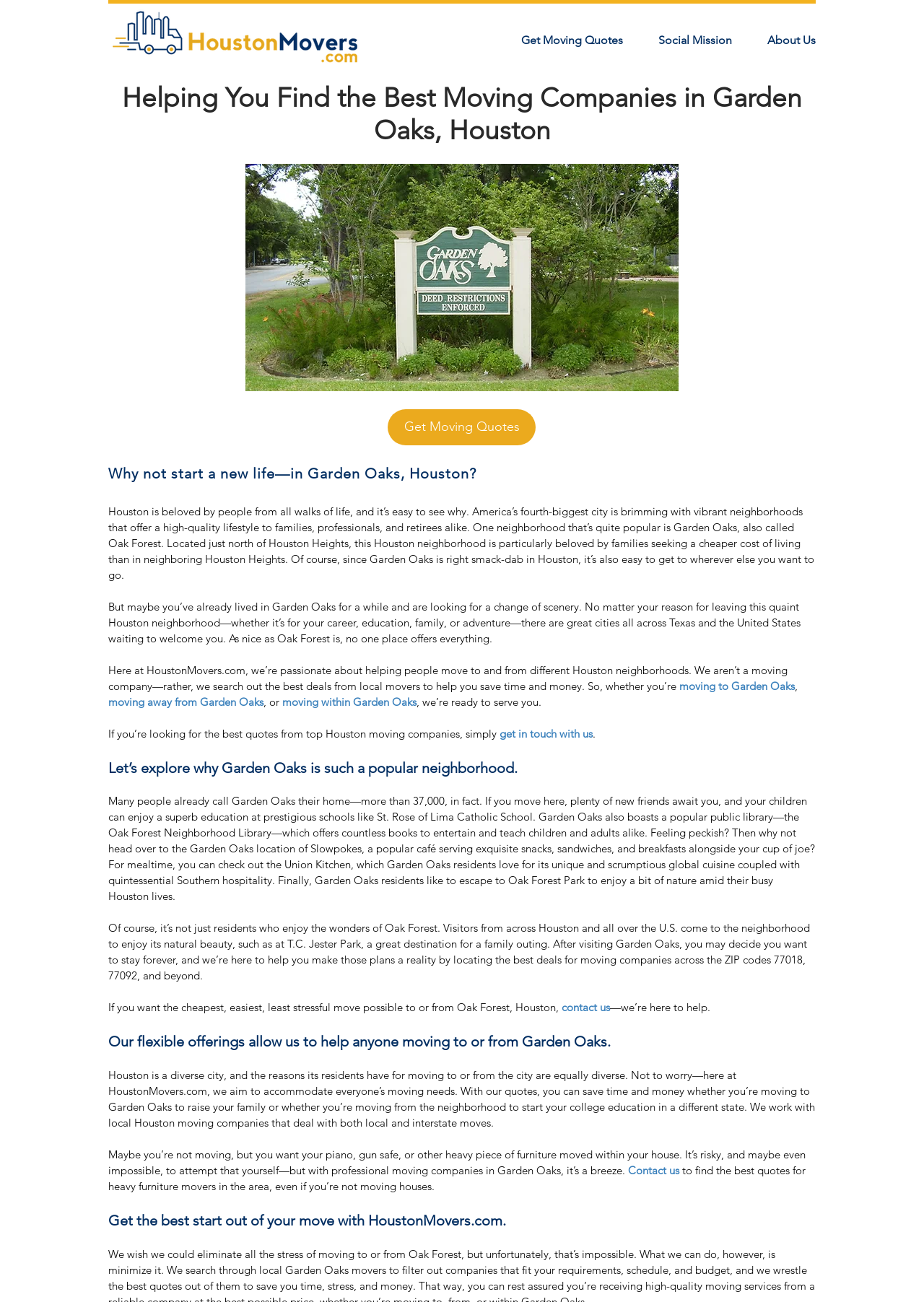Reply to the question with a single word or phrase:
What is the name of the popular café in Garden Oaks?

Slowpokes